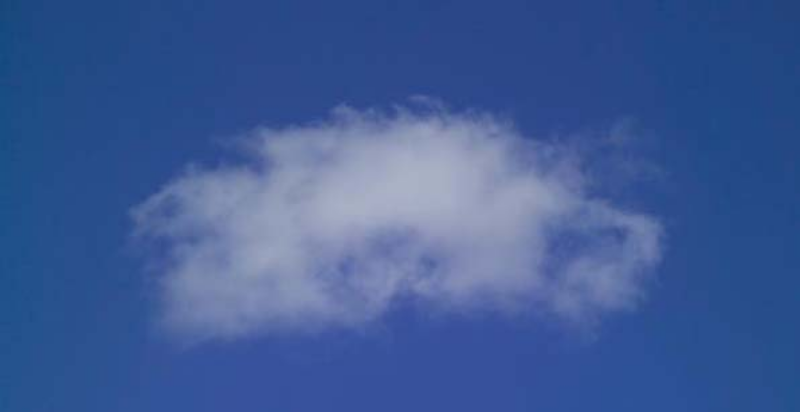Look at the image and answer the question in detail:
What is the poet mentioned in the caption?

The caption references a famous poem, 'I Wandered Lonely as a Cloud', which is written by William Wordsworth, a renowned English poet.